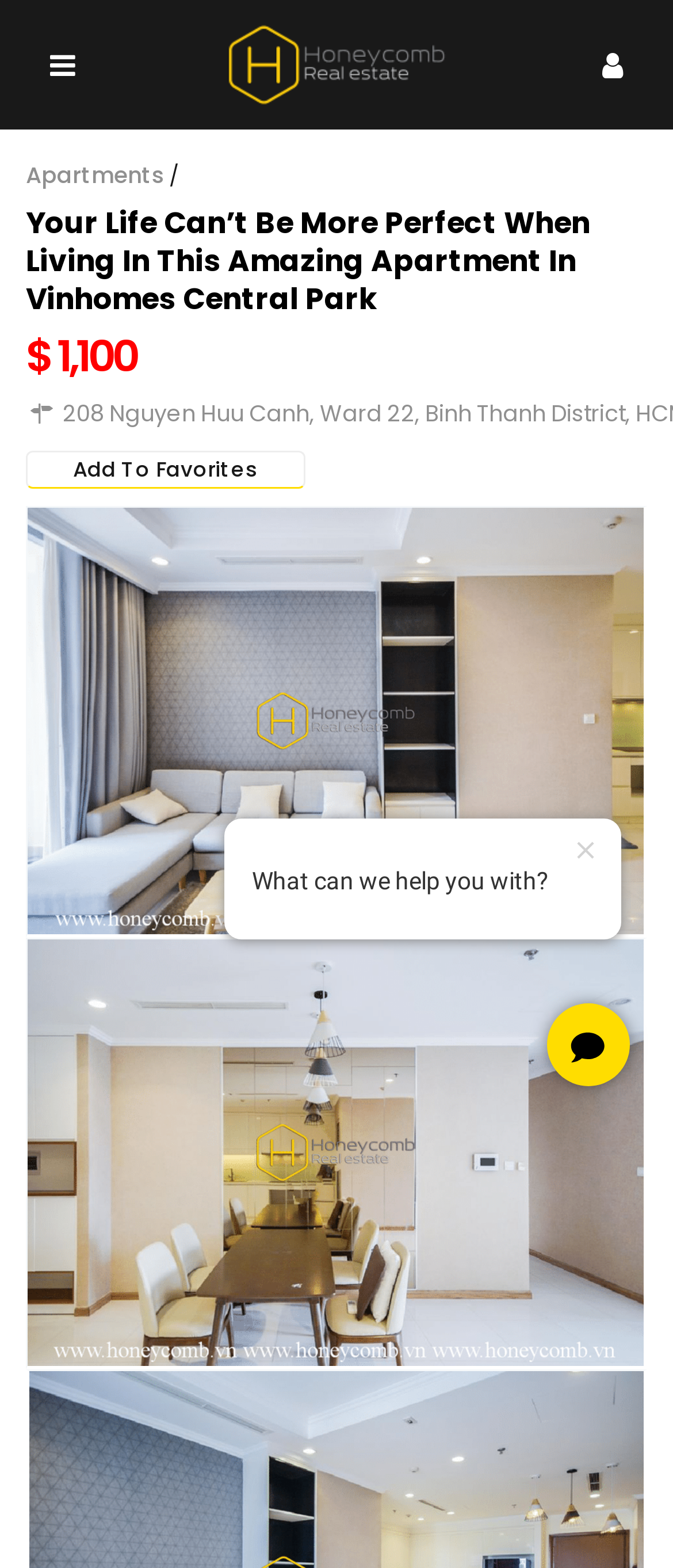Create a full and detailed caption for the entire webpage.

The webpage appears to be a real estate listing for an apartment in Vinhomes Central Park, HCMC. At the top left corner, there is a logo link and an image of the logo. Next to the logo, there are navigation links, including "Apartments", separated by a slash. 

Below the navigation links, there is a prominent heading that reads "Your Life Can’t Be More Perfect When Living In This Amazing Apartment In Vinhomes Central Park". Underneath the heading, the price of the apartment, "$ 1,100", is displayed. 

To the right of the price, there is a button labeled "Add To Favorites". Further down, there is an iframe, which is likely an embedded map or a virtual tour of the apartment. Above the iframe, there is a small image, possibly a thumbnail of the apartment. 

On the right side of the page, there is a section with a question "What can we help you with?" and a button with an image, possibly a search or inquiry button. Overall, the webpage is focused on showcasing the apartment and providing relevant information to potential renters.